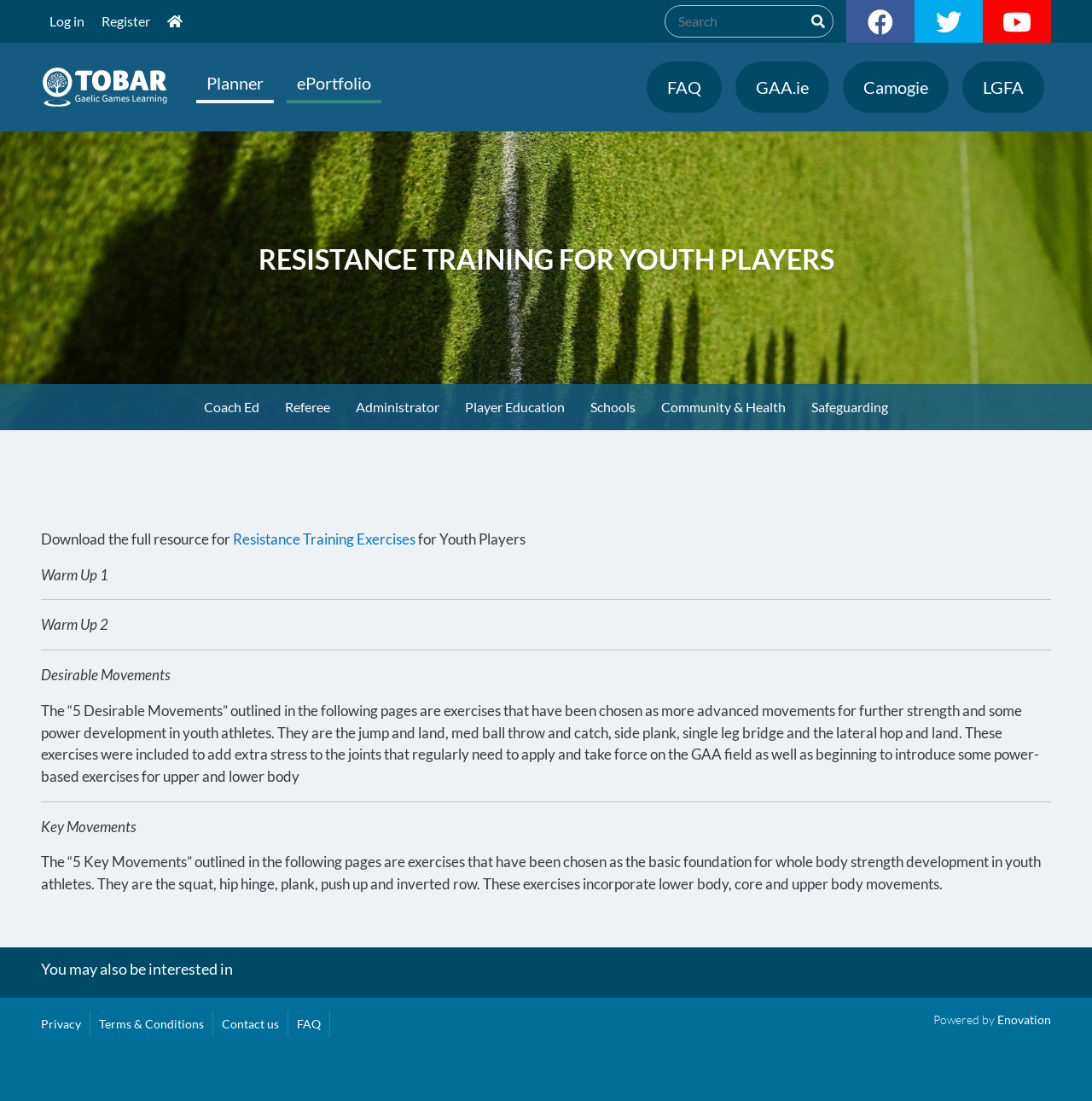Answer the question below with a single word or a brief phrase: 
What is the name of the organization that powered this webpage?

Enovation